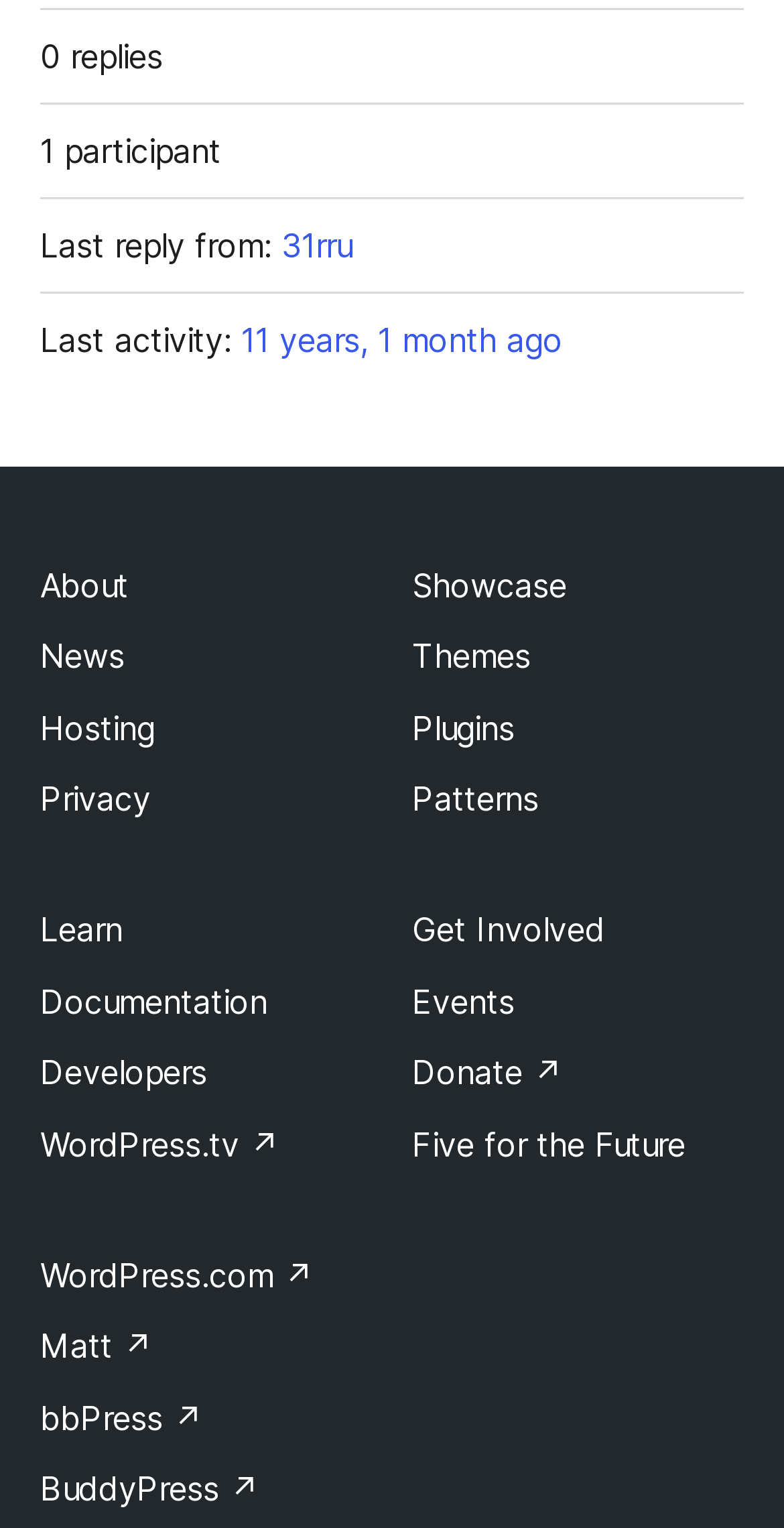Please determine the bounding box coordinates of the element's region to click for the following instruction: "Learn more about WordPress".

[0.051, 0.595, 0.156, 0.622]